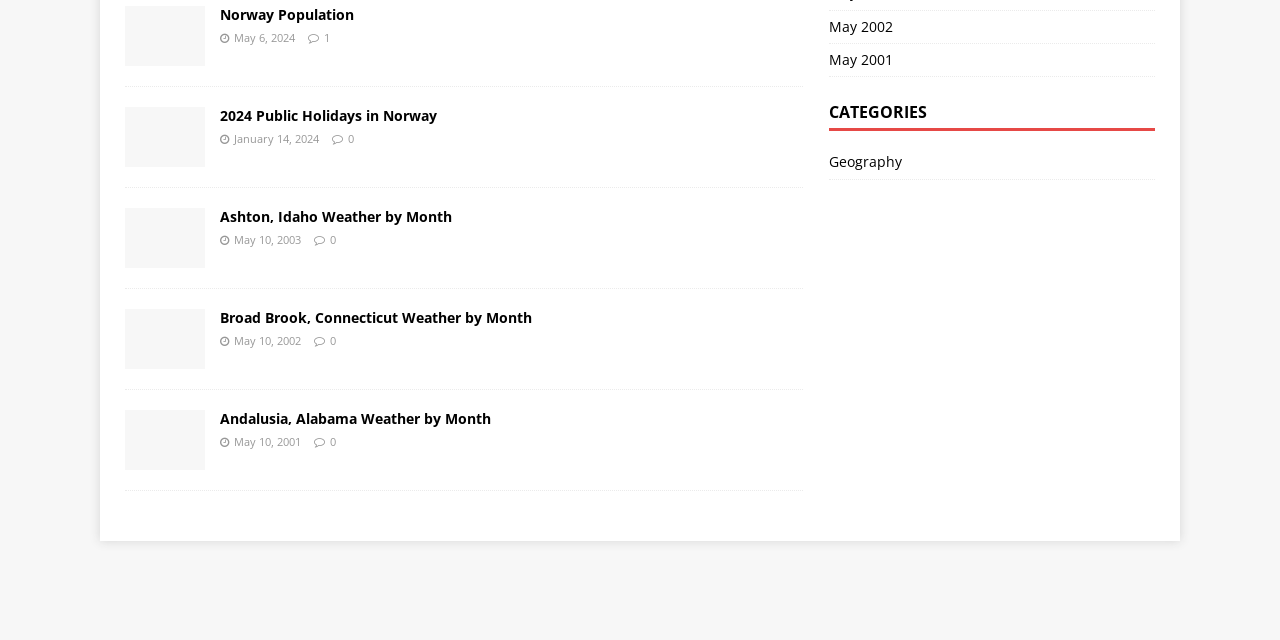Identify the bounding box coordinates for the UI element described as: "Geography". The coordinates should be provided as four floats between 0 and 1: [left, top, right, bottom].

[0.647, 0.236, 0.902, 0.279]